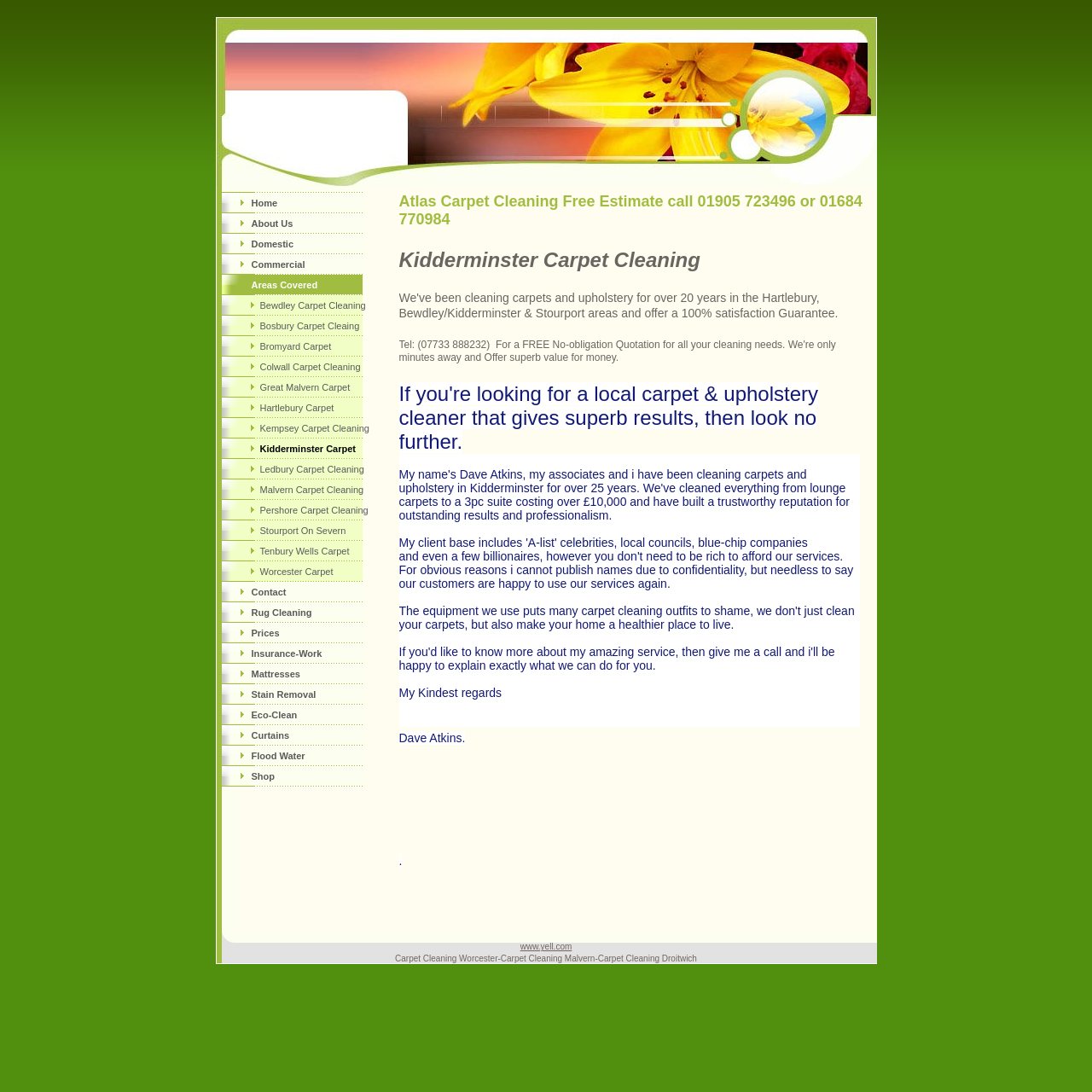Indicate the bounding box coordinates of the element that needs to be clicked to satisfy the following instruction: "Click on Contact". The coordinates should be four float numbers between 0 and 1, i.e., [left, top, right, bottom].

[0.203, 0.533, 0.332, 0.552]